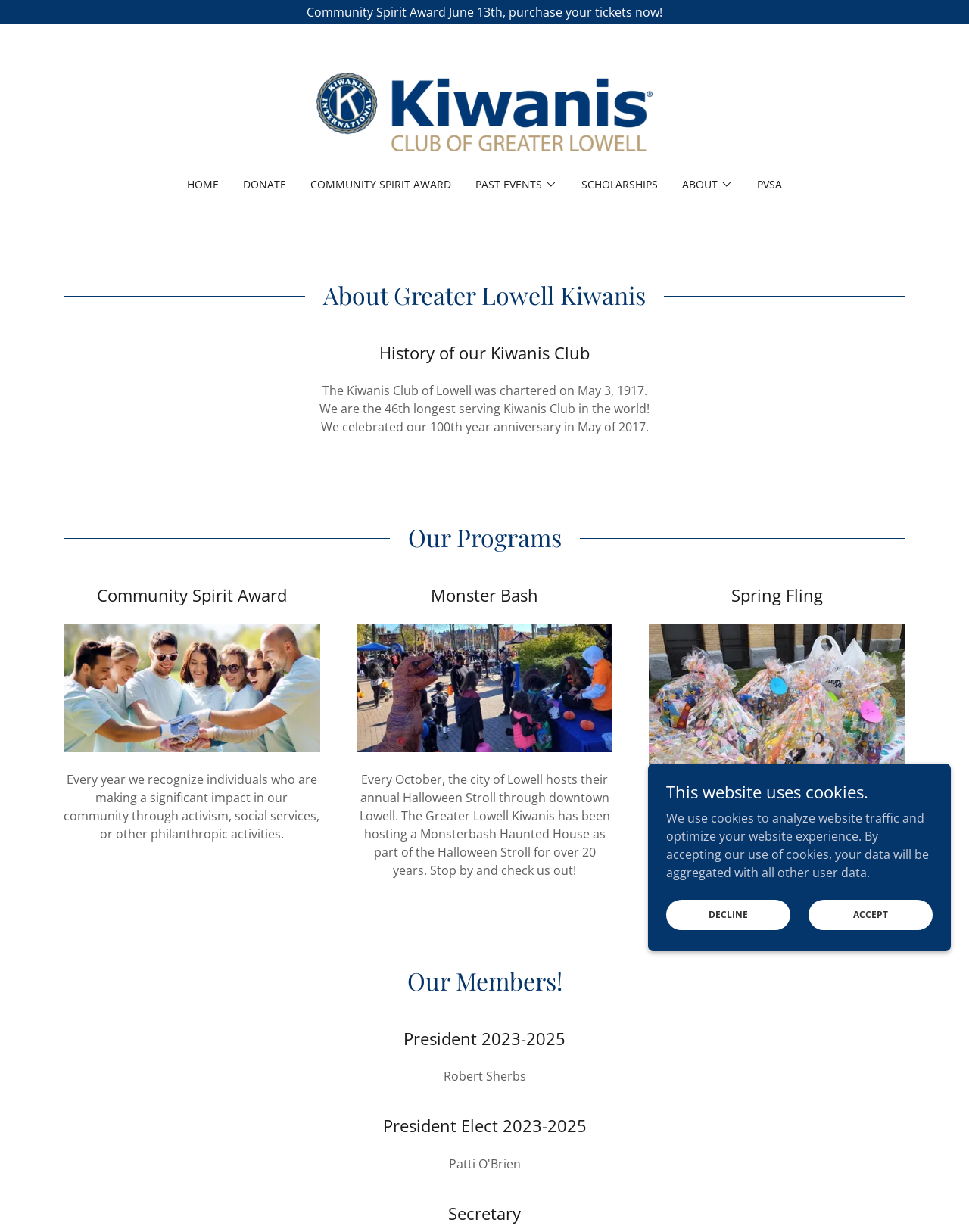Produce a meticulous description of the webpage.

The webpage is about the Kiwanis Club of Greater Lowell, a community organization. At the top, there is a main section with a link to purchase tickets for the Community Spirit Award event on June 13th. Below this, there are several links to different pages, including HOME, DONATE, COMMUNITY SPIRIT AWARD, and others. Some of these links have dropdown menus.

The main content of the page is divided into sections. The first section is about the history of the Kiwanis Club, with three paragraphs of text describing its charter, longevity, and anniversary. 

The next section is about the club's programs, with three subheadings: Community Spirit Award, Monster Bash, and Spring Fling. Each subheading has an image and a paragraph of text describing the program. The Community Spirit Award recognizes individuals making a significant impact in the community, while Monster Bash is a haunted house event and Spring Fling is an Easter egg hunt.

Following this, there is a section about the club's members, with headings for the President, President Elect, and Secretary, along with their names.

At the bottom of the page, there is a notice about the website's use of cookies, with options to decline or accept.